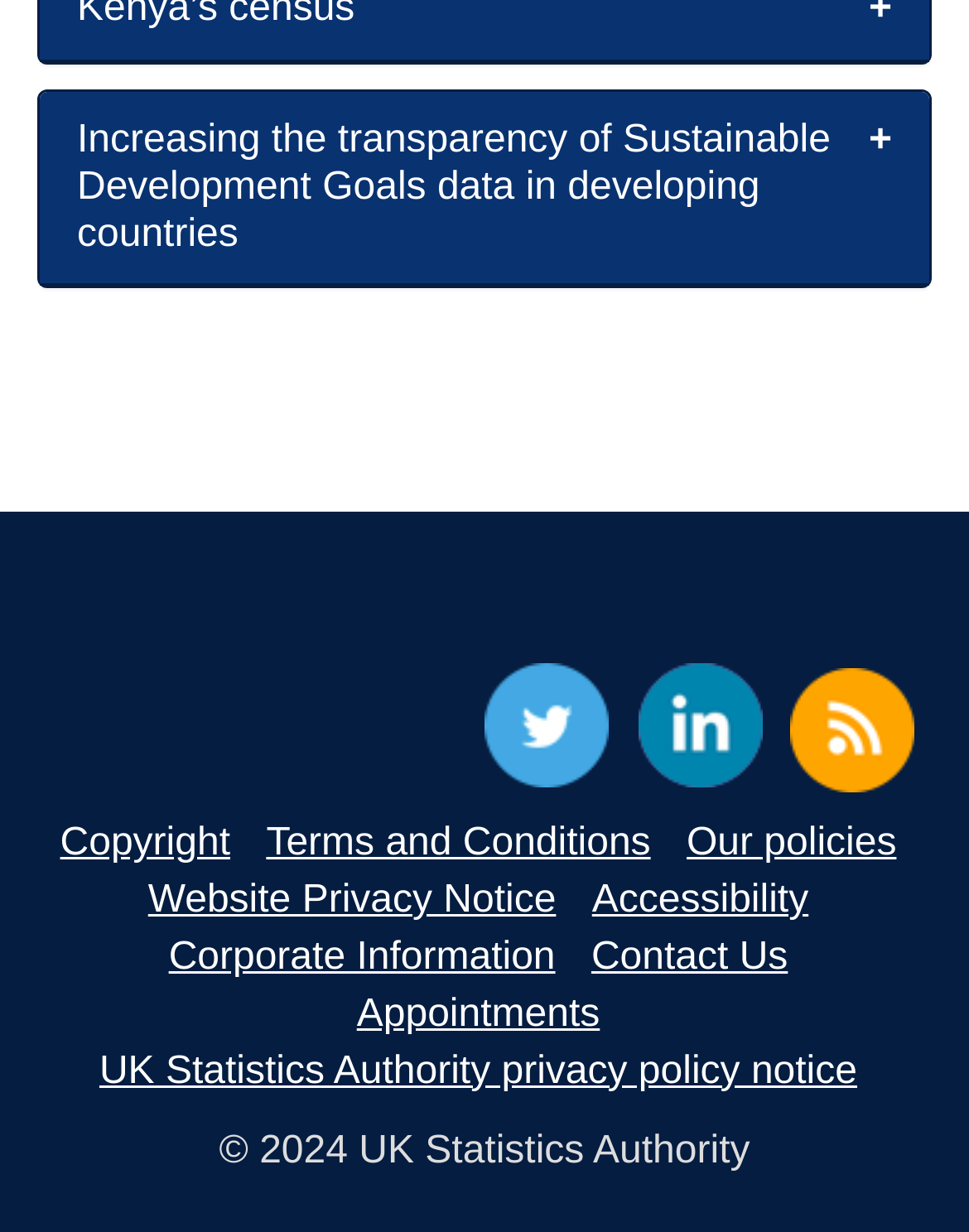Find the bounding box coordinates for the UI element that matches this description: "Saleae Support".

None